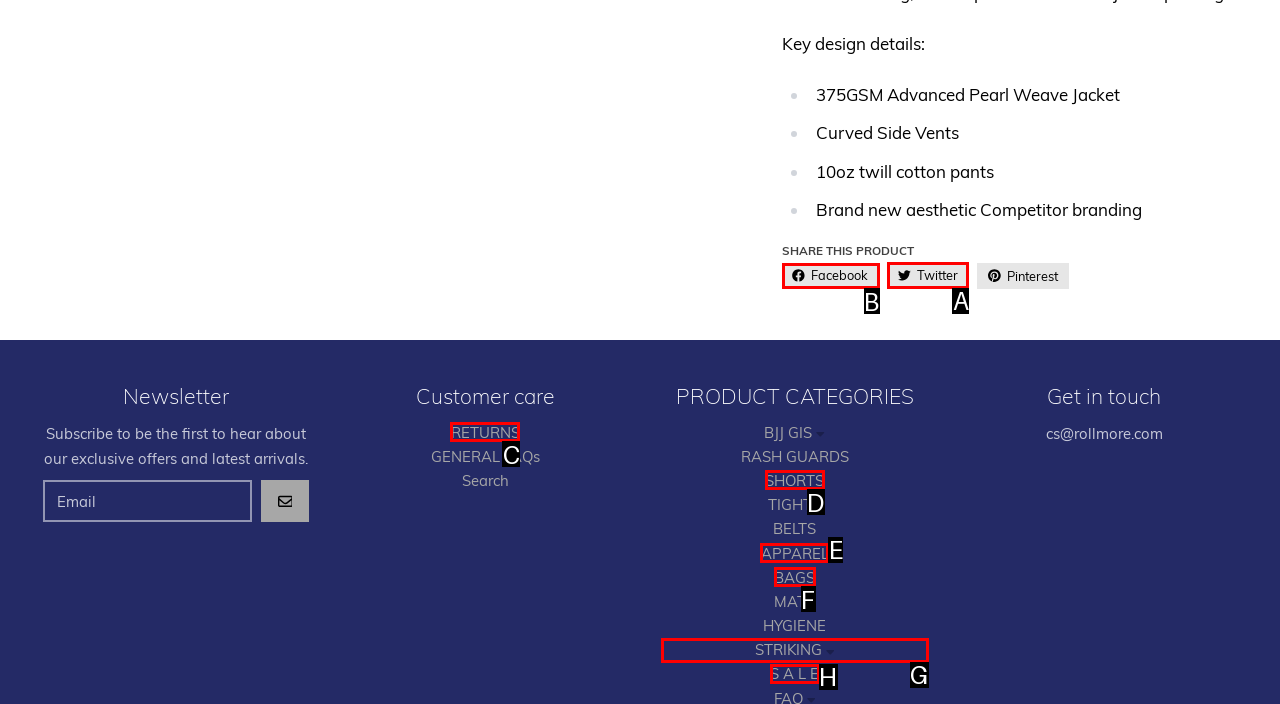Choose the correct UI element to click for this task: Share this product on Facebook Answer using the letter from the given choices.

B